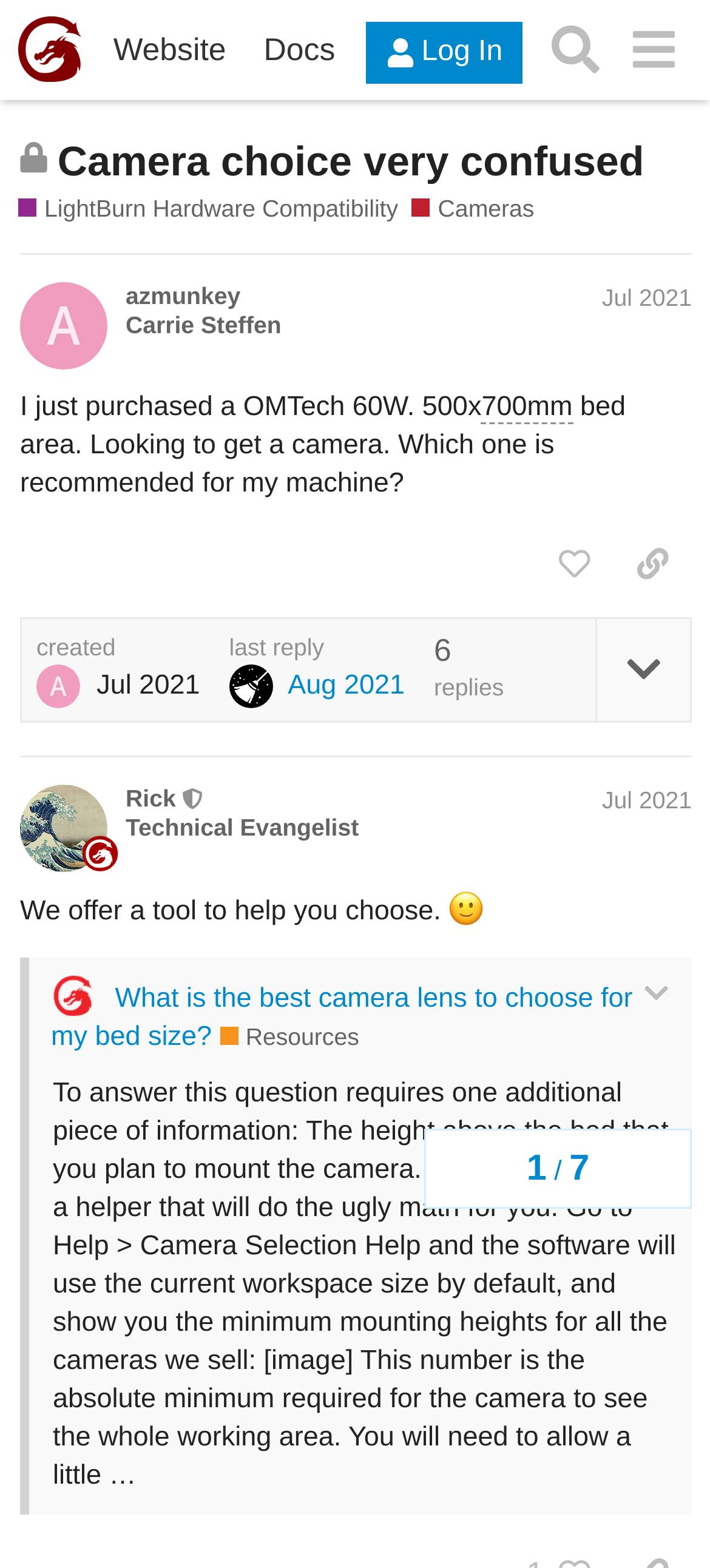What is the camera selection helper tool for?
Refer to the image and answer the question using a single word or phrase.

To choose camera lens